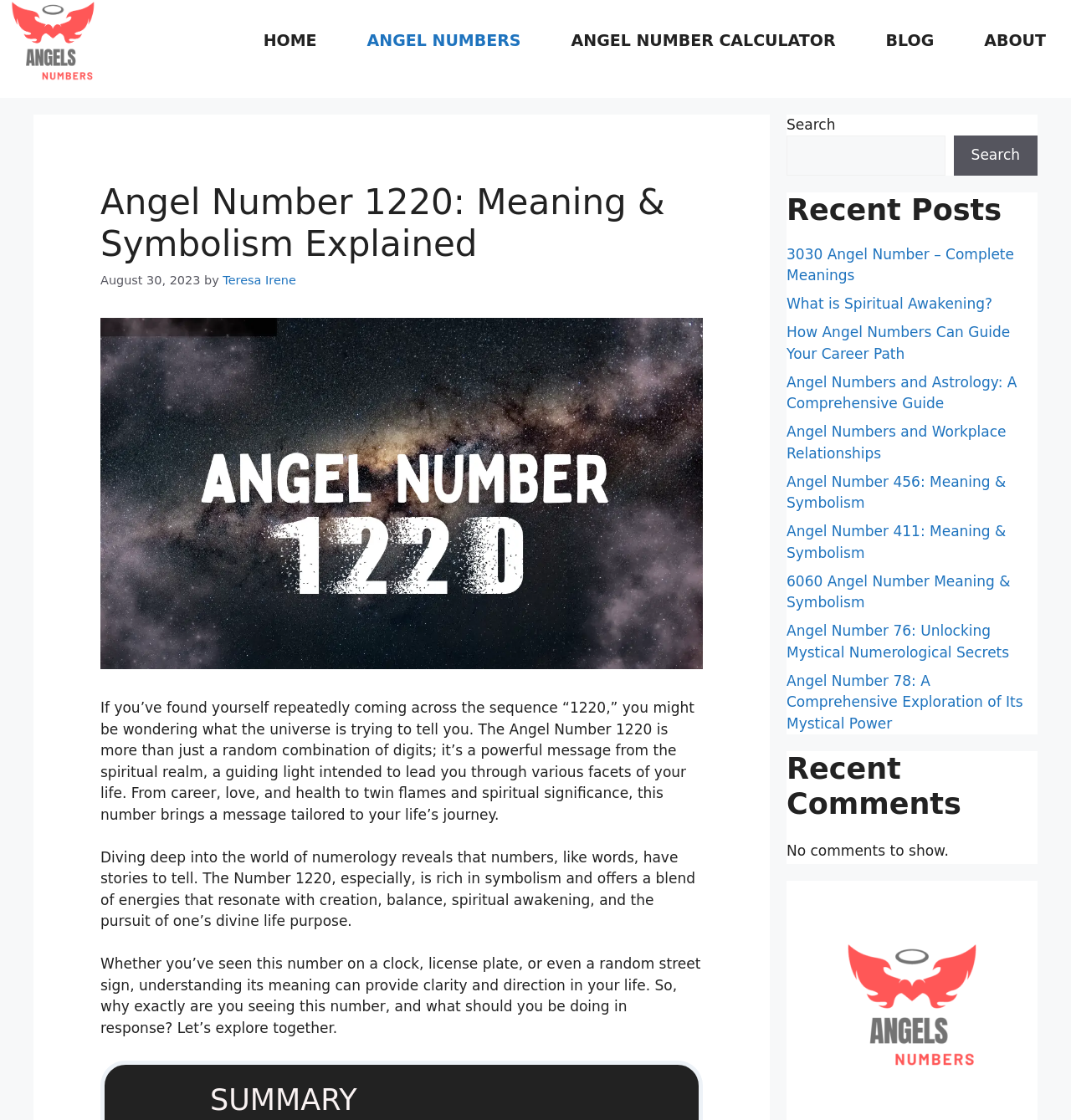Predict the bounding box for the UI component with the following description: "Angel Numbers".

[0.319, 0.029, 0.51, 0.044]